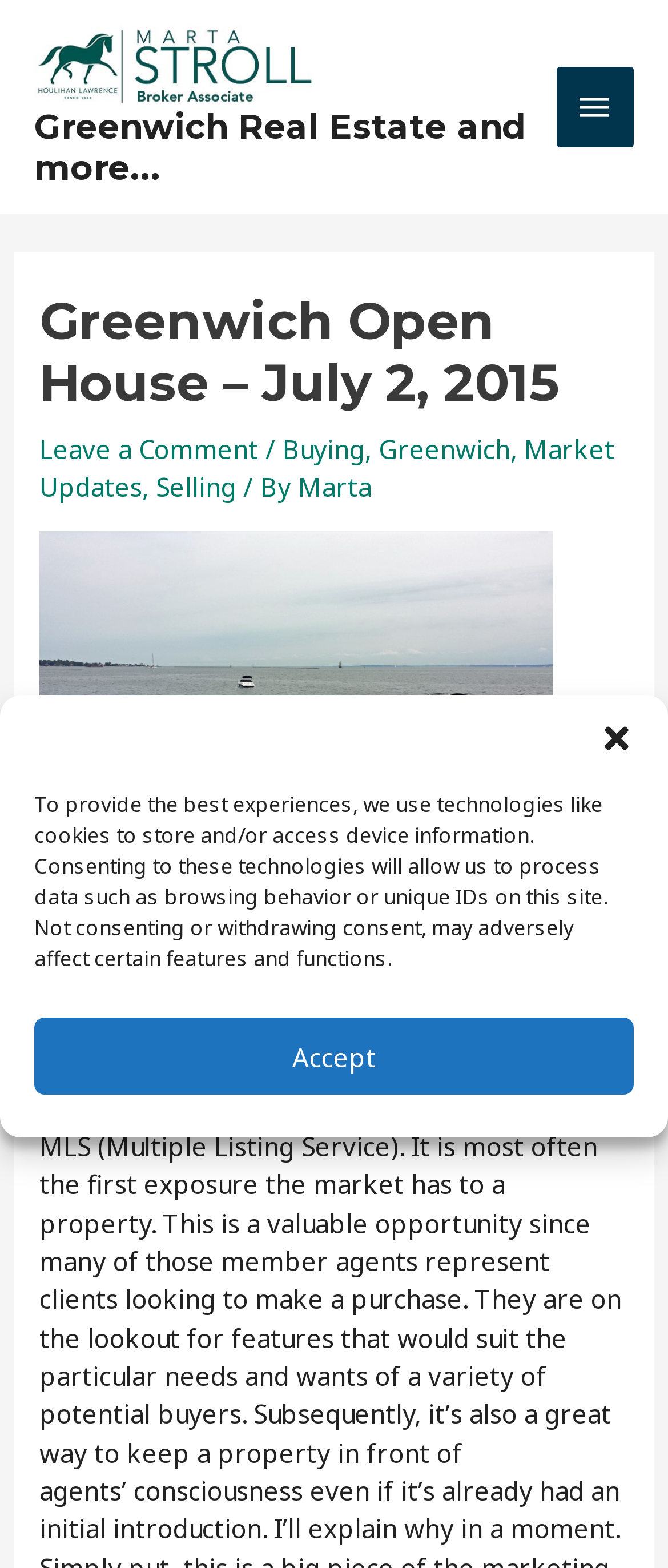Please identify the bounding box coordinates for the region that you need to click to follow this instruction: "Go to the Greenwich Real Estate and more page".

[0.051, 0.029, 0.469, 0.051]